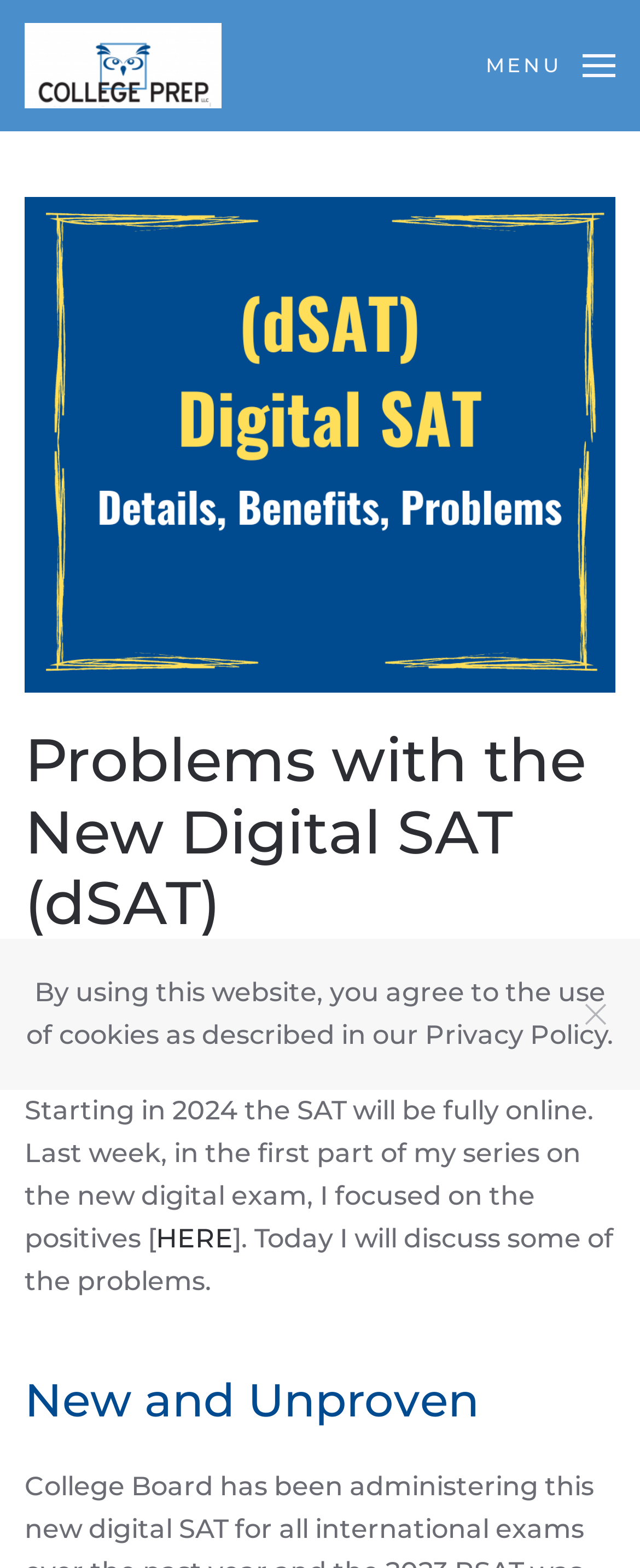What is the topic of the article?
Kindly offer a detailed explanation using the data available in the image.

The topic of the article can be inferred from the main heading, which is 'Problems with the New Digital SAT (dSAT)'. This heading is located at the top of the page and is the main title of the article.